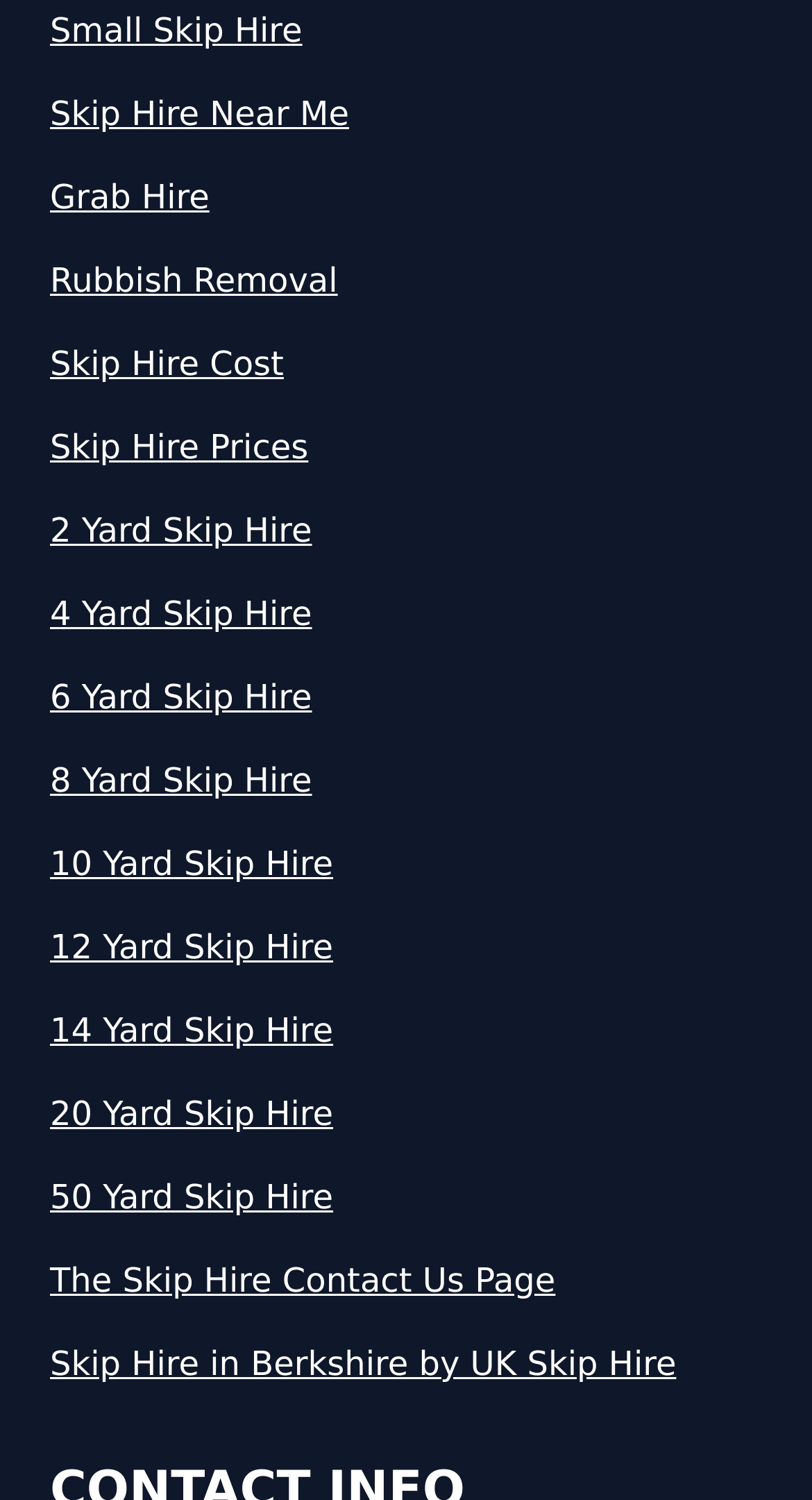Specify the bounding box coordinates of the area that needs to be clicked to achieve the following instruction: "View Skip Hire Prices".

[0.062, 0.282, 0.938, 0.315]